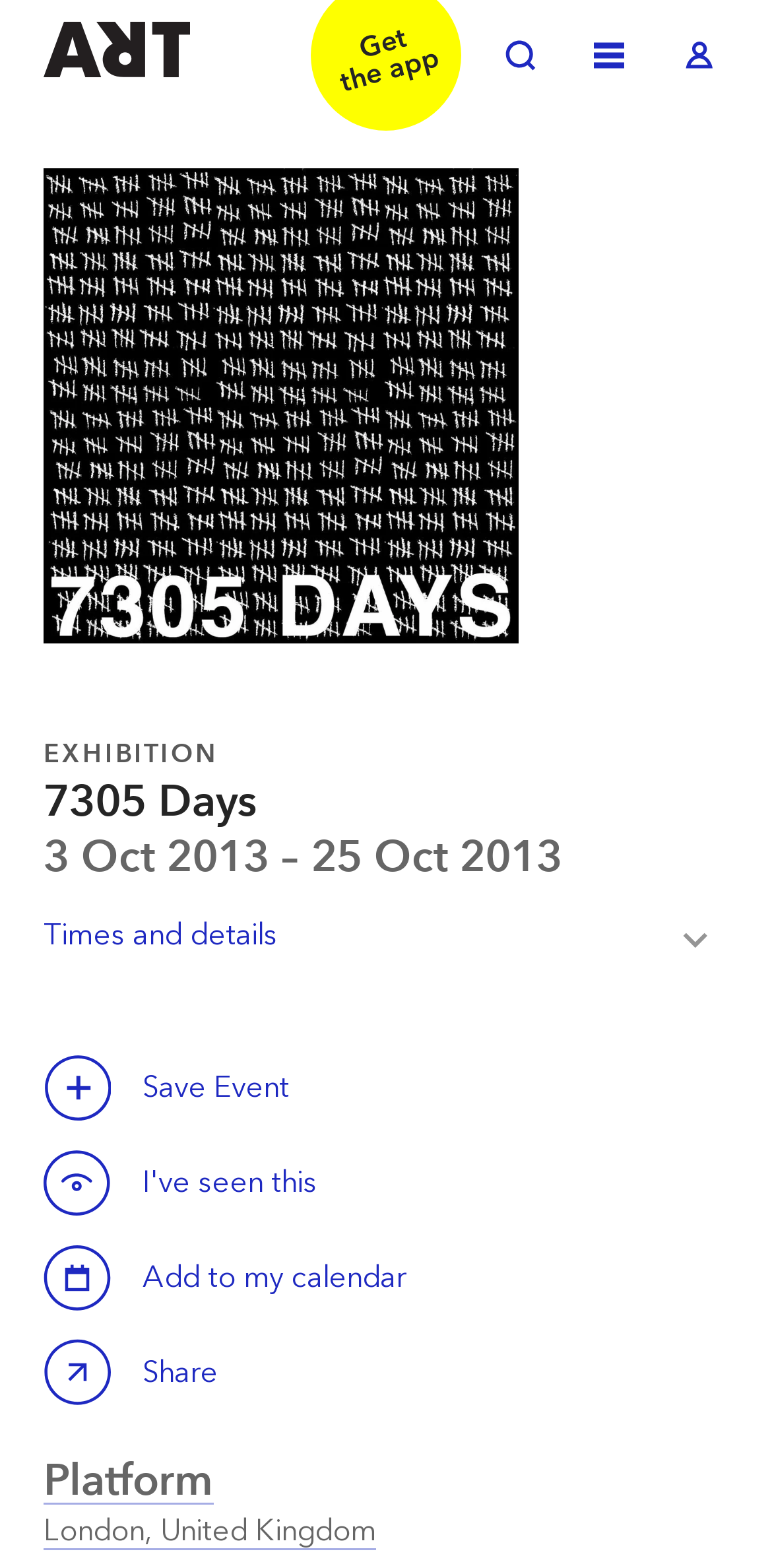Pinpoint the bounding box coordinates of the clickable element needed to complete the instruction: "Toggle search". The coordinates should be provided as four float numbers between 0 and 1: [left, top, right, bottom].

[0.636, 0.018, 0.713, 0.056]